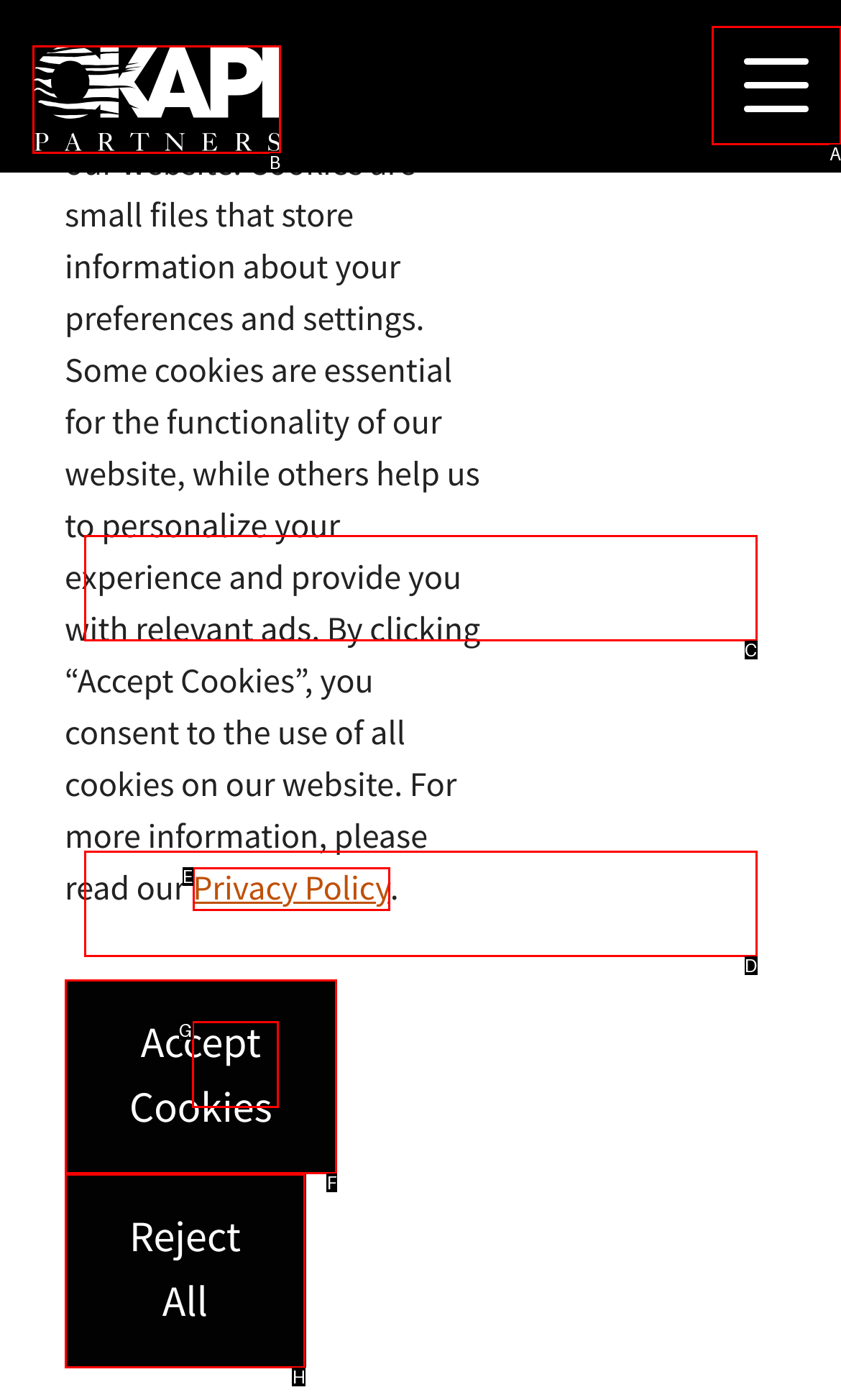Based on the given description: parent_node: Okapi Partners aria-label="Toggle navigation", determine which HTML element is the best match. Respond with the letter of the chosen option.

A